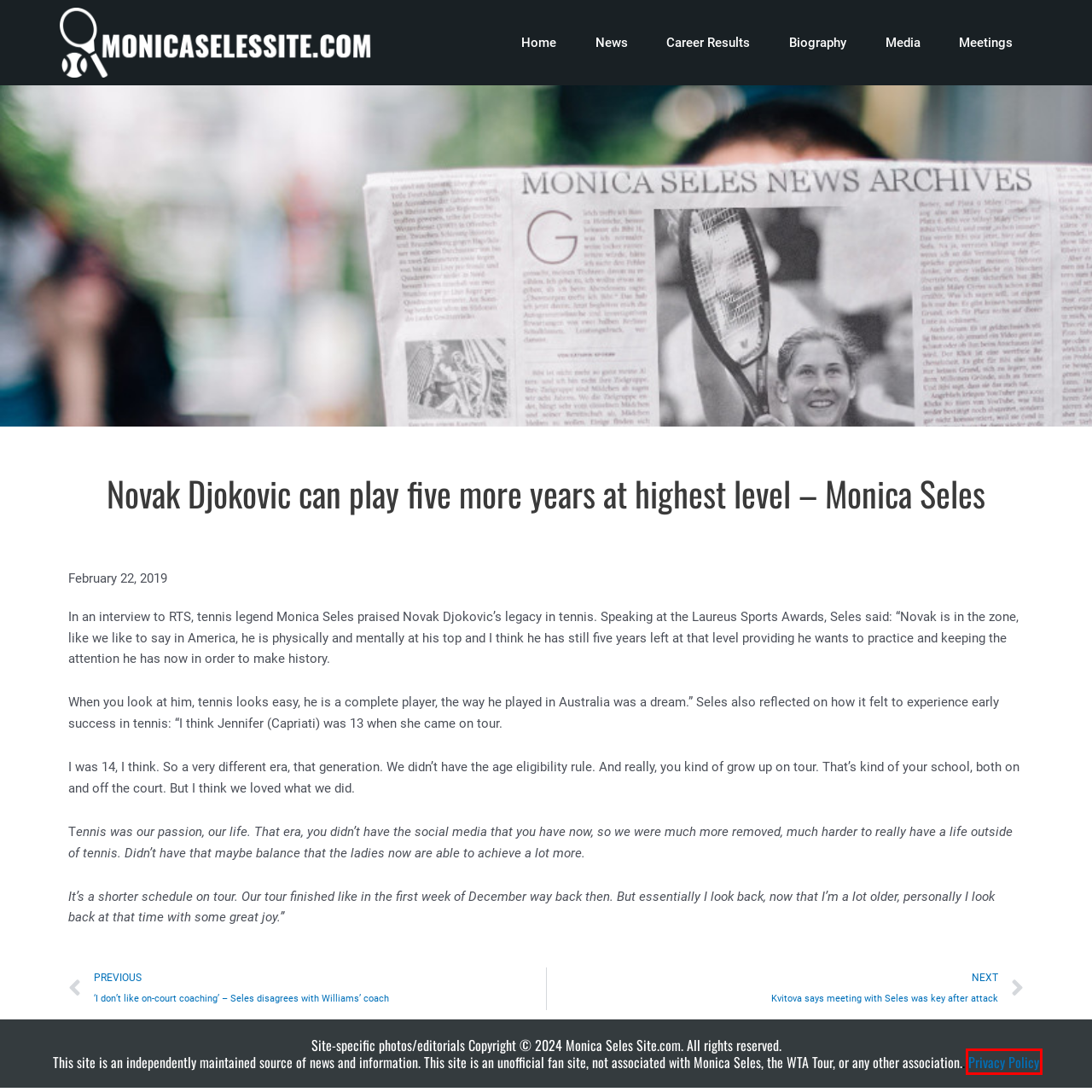You have a screenshot of a webpage with a red bounding box around a UI element. Determine which webpage description best matches the new webpage that results from clicking the element in the bounding box. Here are the candidates:
A. ‘I don’t like on-court coaching’ – Seles disagrees with Williams’ coach – Monica Seles Site.com
B. 2021 News – Monica Seles Site.com
C. Media – Monica Seles Site.com
D. Monica Seles Site.com – The most comprehensive website about the tennis legend, Monica Seles.
E. Meetings – Monica Seles Site.com
F. Biography – Monica Seles Site.com
G. Kvitova says meeting with Seles was key after attack – Monica Seles Site.com
H. Privacy Policy – Monica Seles Site.com

H